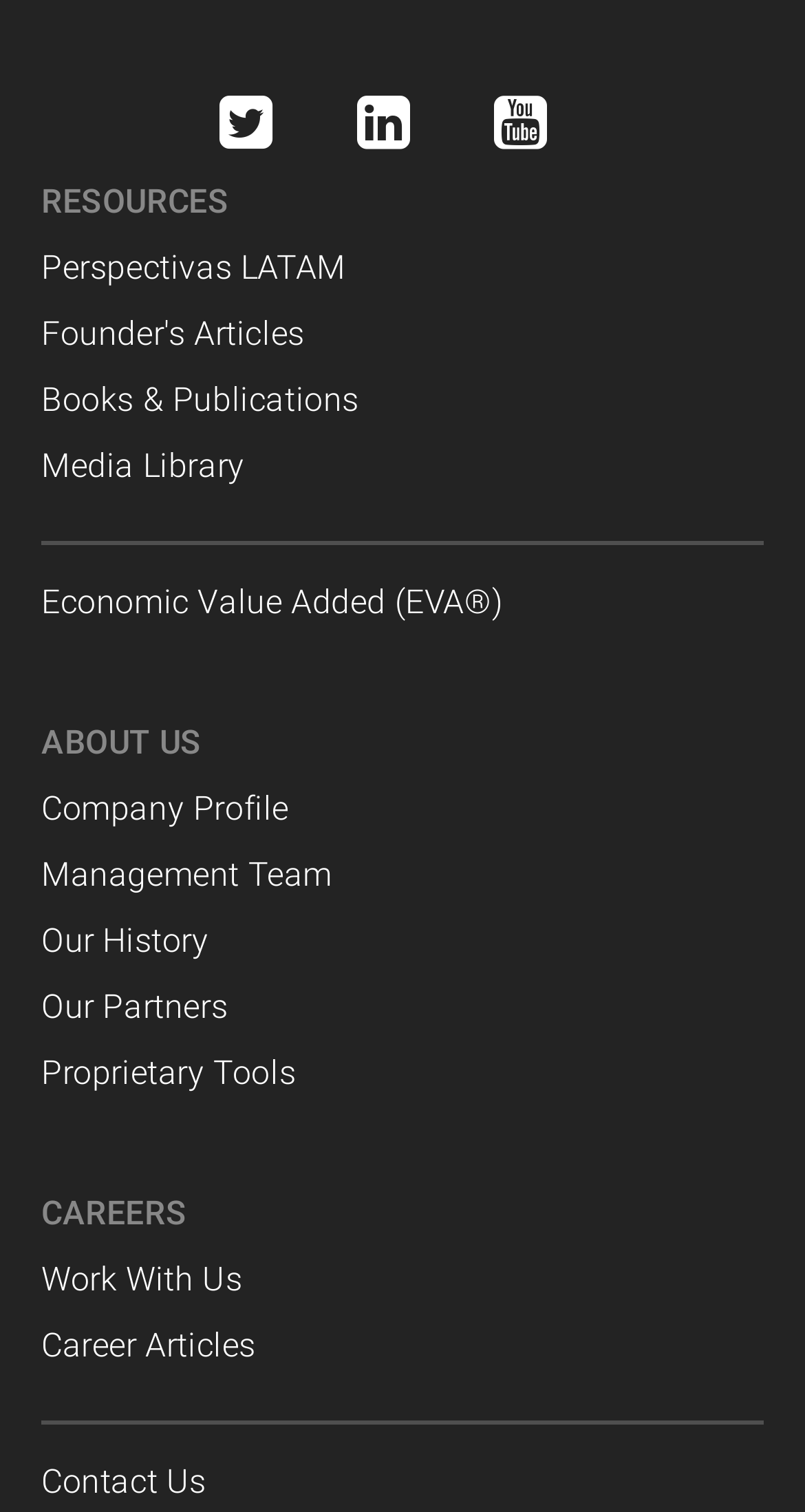Identify the bounding box coordinates of the specific part of the webpage to click to complete this instruction: "Learn about Company Profile".

[0.051, 0.521, 0.359, 0.547]